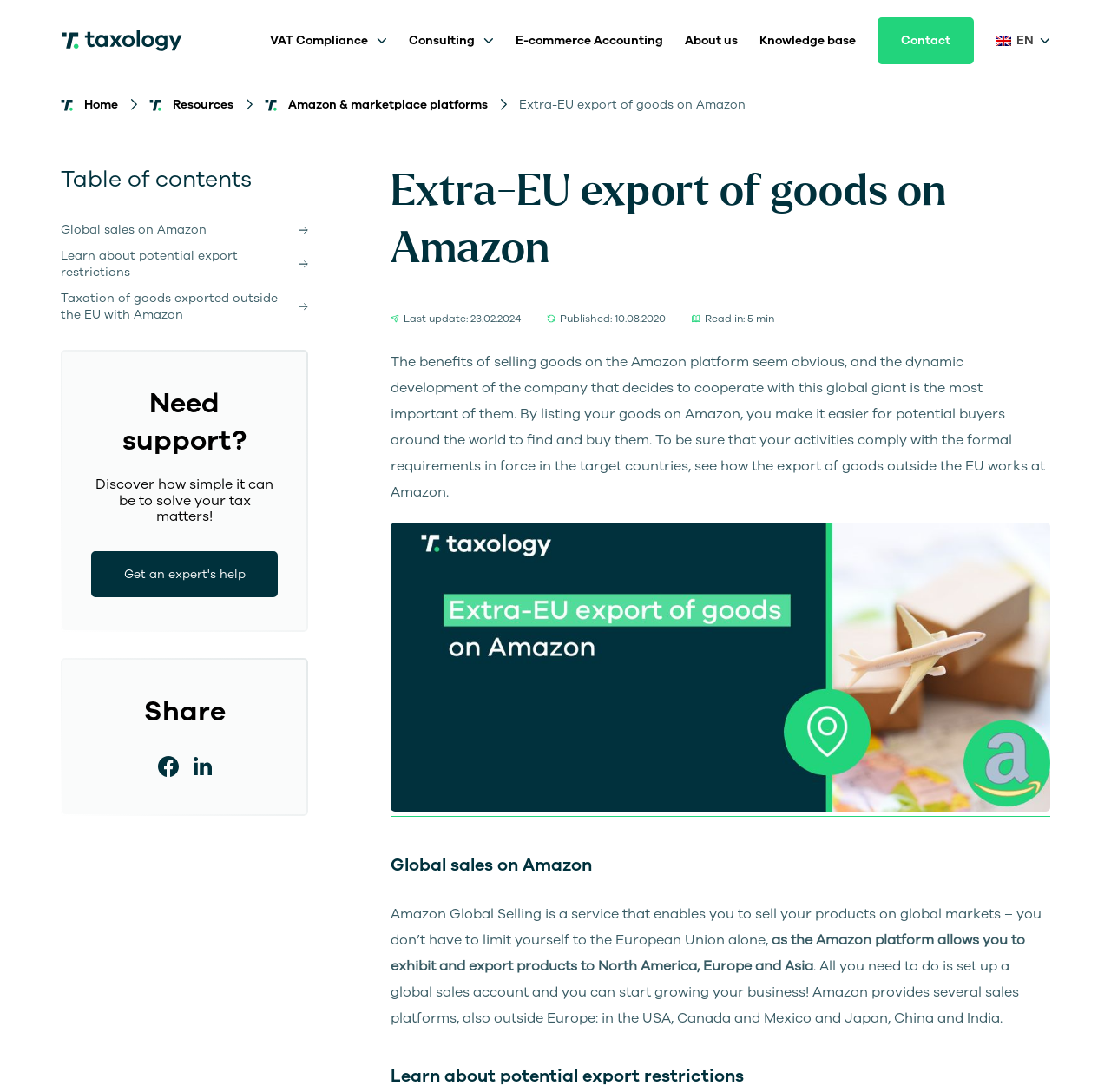Please determine the bounding box coordinates of the element to click on in order to accomplish the following task: "Click on VAT Compliance". Ensure the coordinates are four float numbers ranging from 0 to 1, i.e., [left, top, right, bottom].

[0.243, 0.029, 0.348, 0.045]